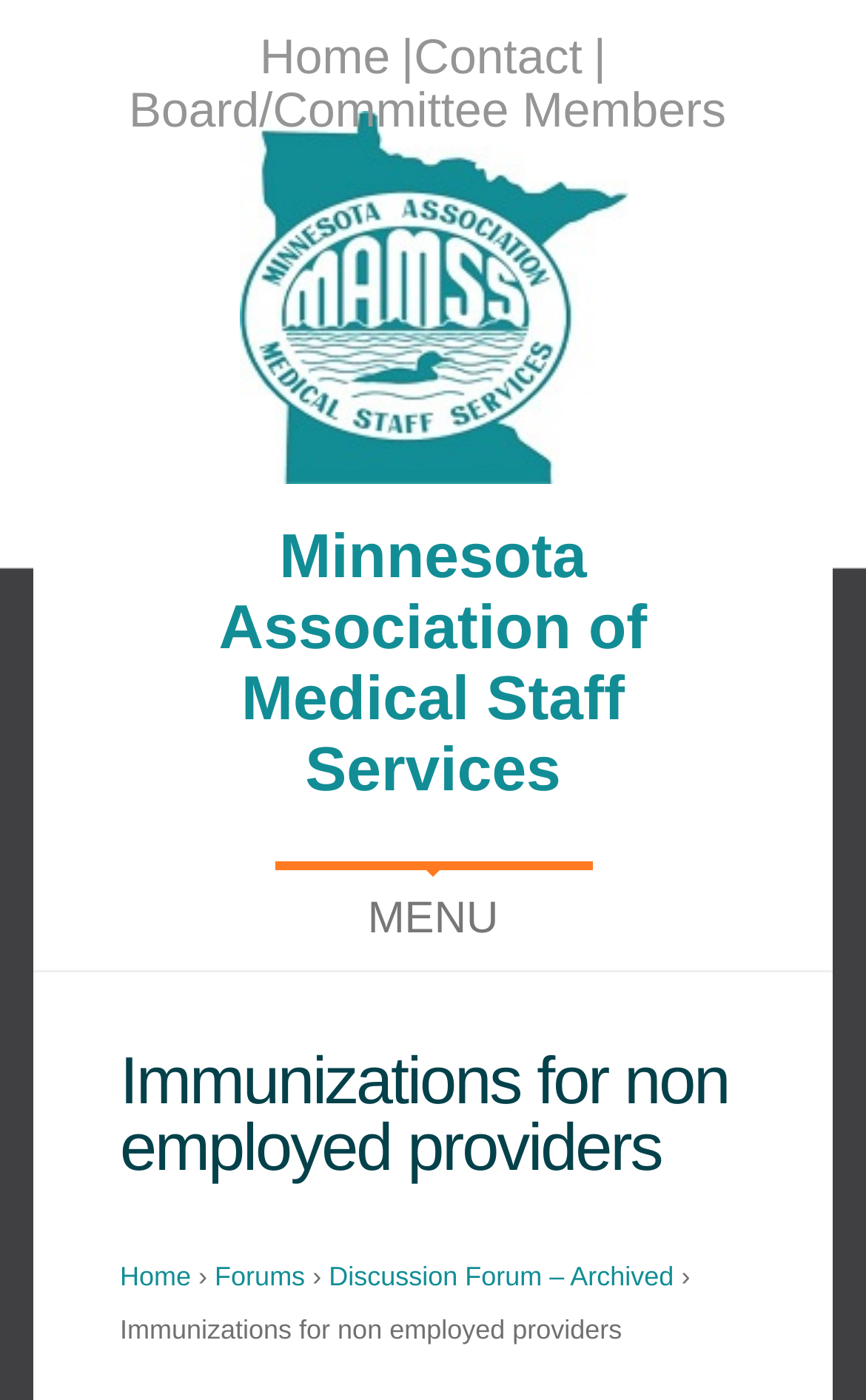Produce an elaborate caption capturing the essence of the webpage.

The webpage appears to be a discussion forum or a community platform, specifically focused on immunizations for non-employed providers. At the top left of the page, there is a logo image of the "Minnesota Association of Medical Staff Services" accompanied by a link with the same name. Below the logo, there are several navigation links, including "Home", "Contact", and "Board/Committee Members", which are positioned horizontally across the top of the page.

On the right side of the page, there is a "MENU" link, which seems to be a dropdown menu. Below the menu, there is a heading that reads "Immunizations for non employed providers", which is likely the title of the current discussion topic or forum.

Further down the page, there are more links, including "Home", "Forums", and "Discussion Forum – Archived", which are positioned horizontally and seem to be related to navigating the forum or discussion platform. There is also a static text element that reads "›", which may be a separator or an indicator for a dropdown menu.

At the very bottom of the page, there is a repeated static text element that reads "Immunizations for non employed providers", which may be a footer or a summary of the discussion topic. Overall, the webpage appears to be a discussion forum or community platform focused on a specific topic, with various navigation links and elements to facilitate discussion and engagement.